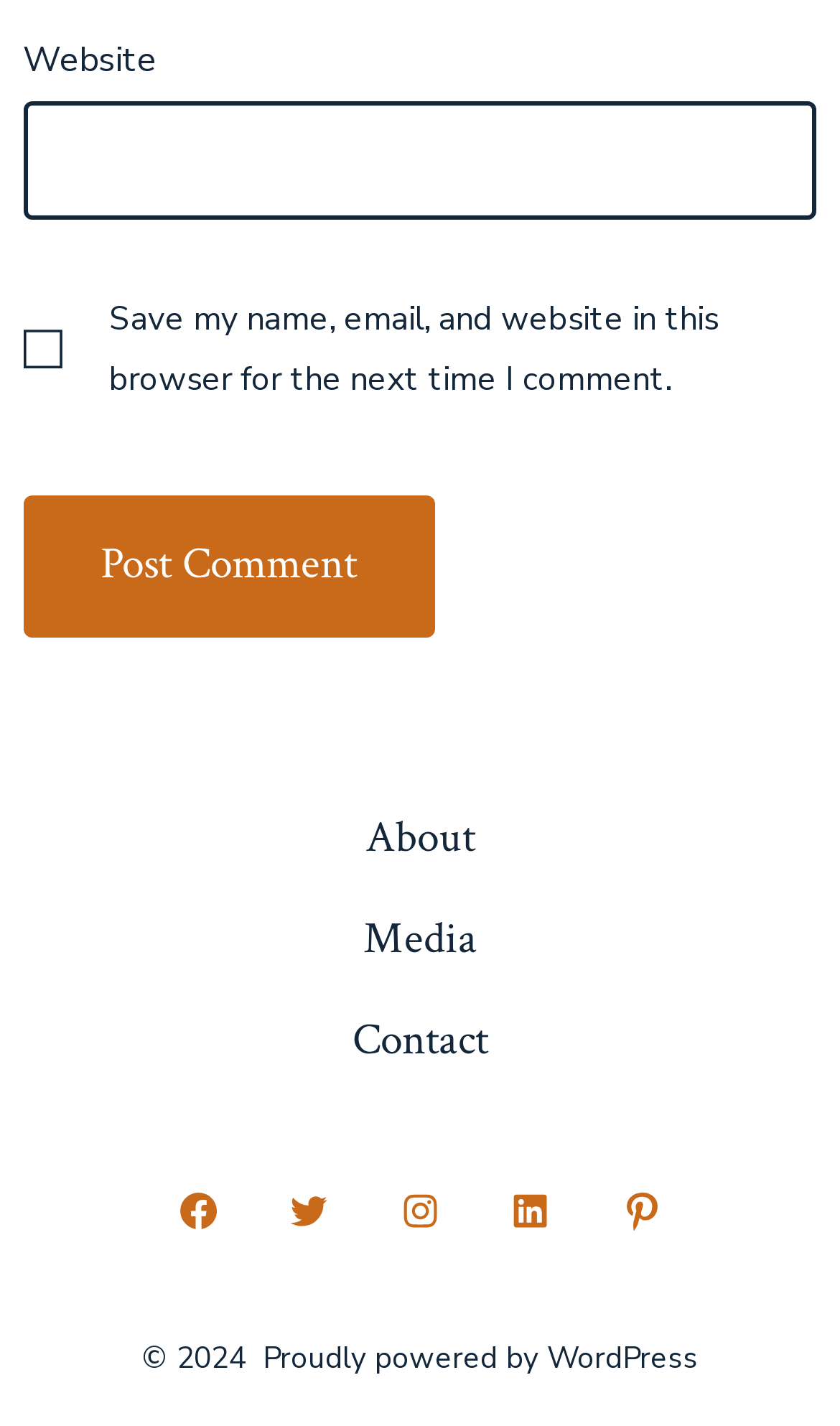Locate the bounding box coordinates of the UI element described by: "parent_node: Website name="url"". Provide the coordinates as four float numbers between 0 and 1, formatted as [left, top, right, bottom].

[0.027, 0.072, 0.973, 0.154]